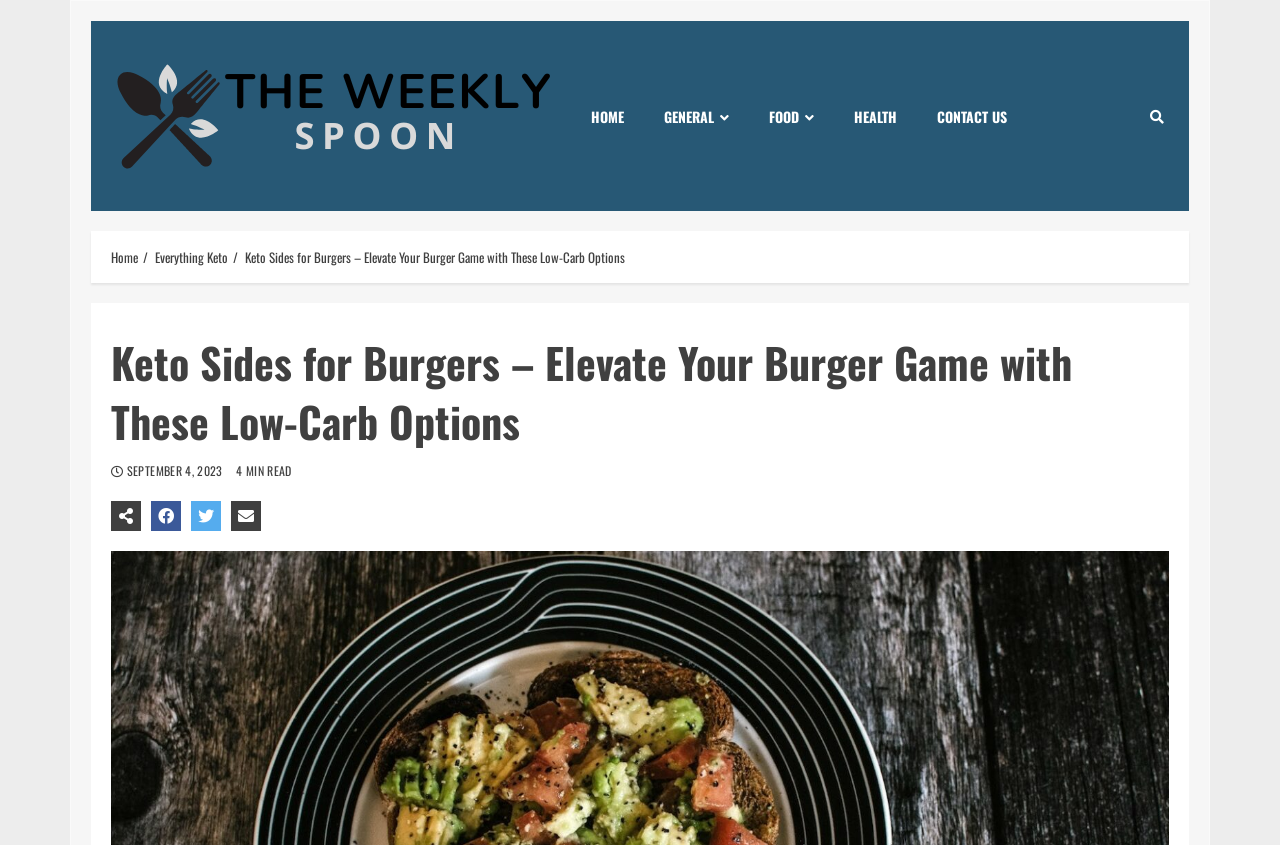Please provide a comprehensive answer to the question based on the screenshot: What is the purpose of the 'Skip to content' link?

The 'Skip to content' link is typically used to allow users to bypass the navigation menu and jump directly to the main content of the page, making it easier for users with disabilities to access the content.